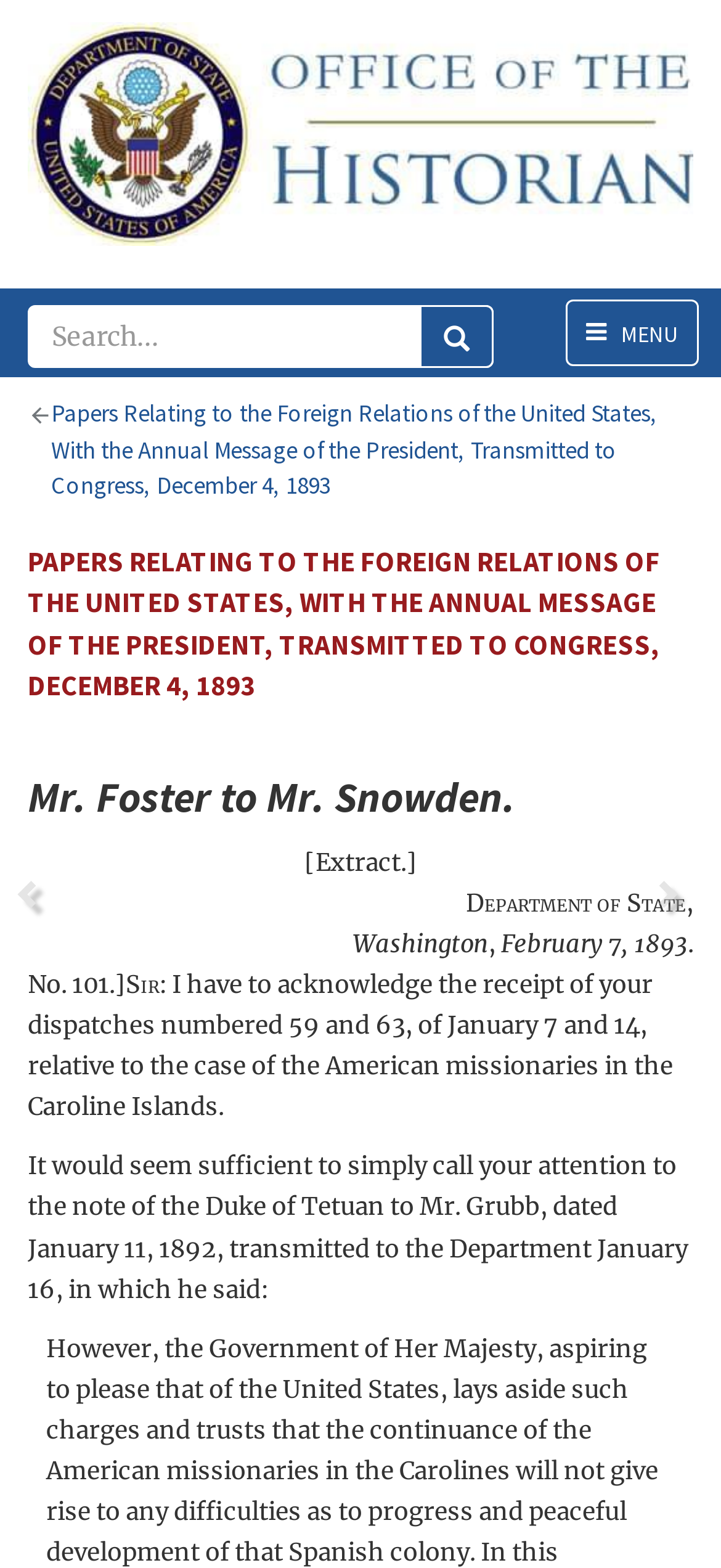Using the information from the screenshot, answer the following question thoroughly:
What is the department mentioned in the dispatch?

The department mentioned in the dispatch can be found in the text section, where it is written as 'Department of State'.